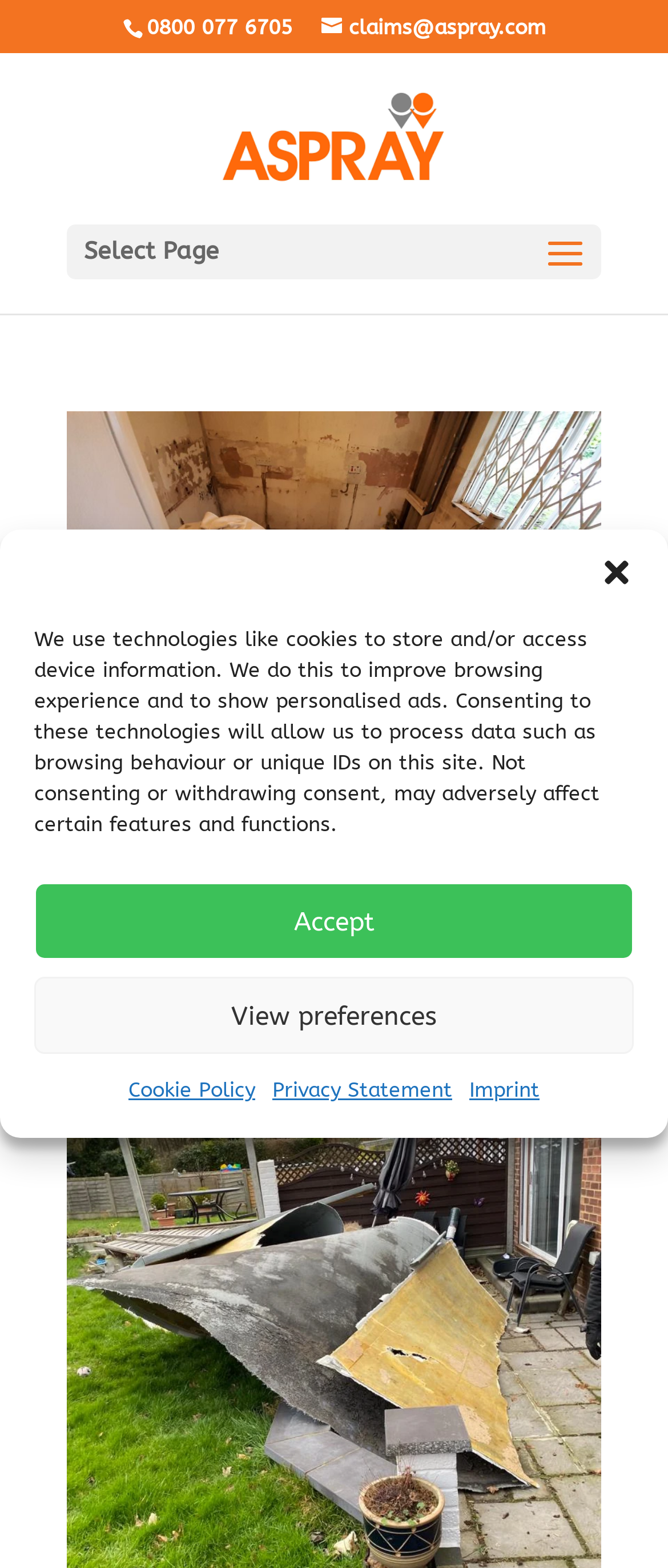Look at the image and answer the question in detail:
What is the phone number on the webpage?

I found the phone number on the webpage by looking at the static text element with the bounding box coordinates [0.219, 0.01, 0.437, 0.025]. The text content of this element is '0800 077 6705', which is a phone number.